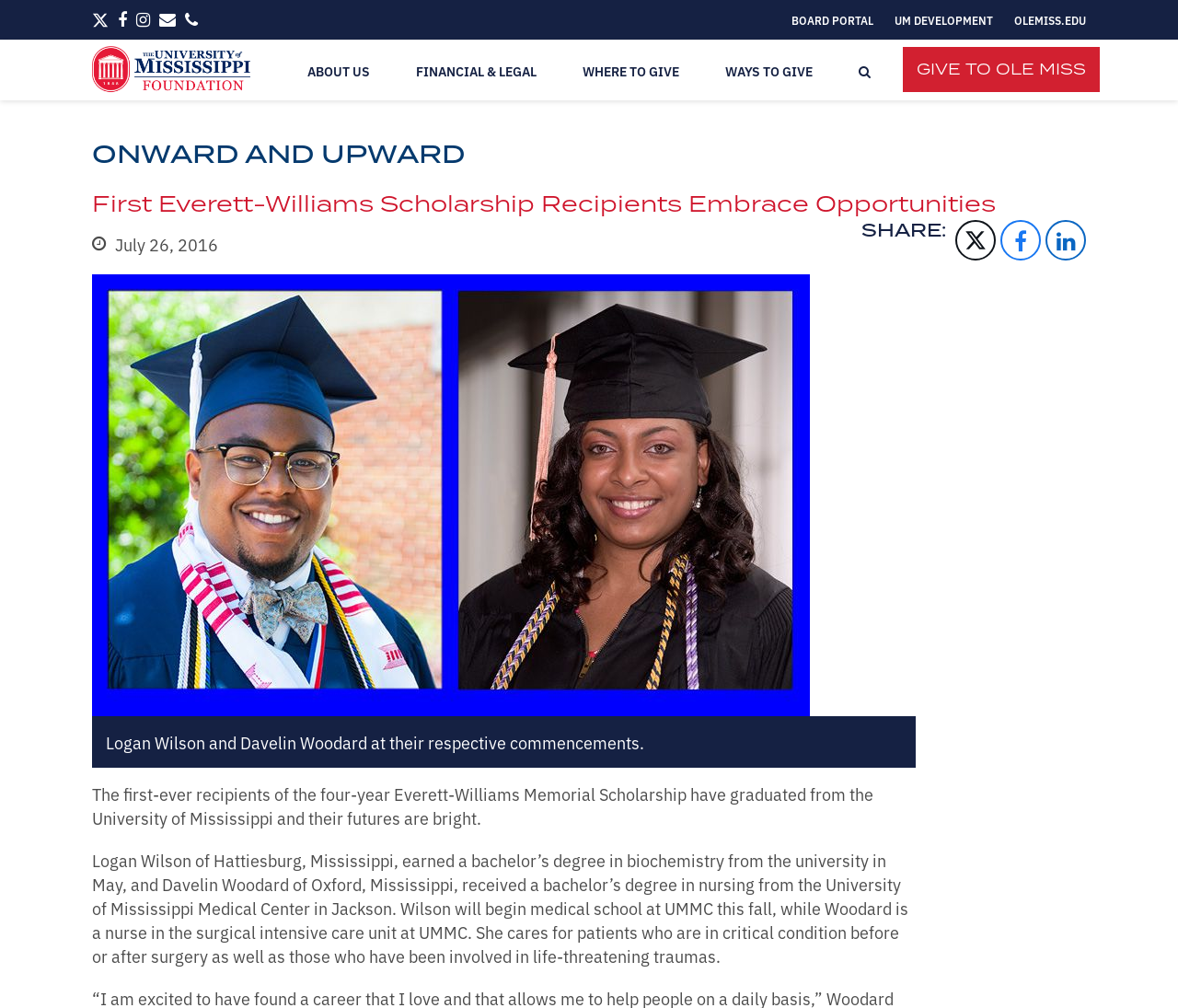Locate the primary headline on the webpage and provide its text.

ONWARD AND UPWARD